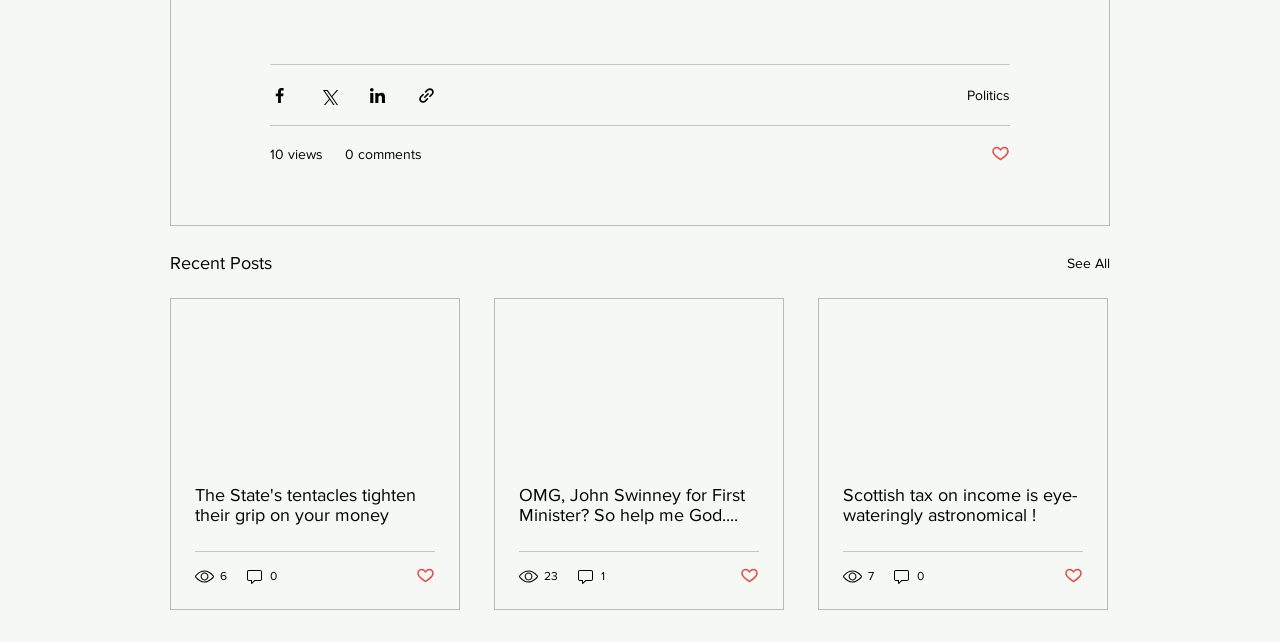Identify the bounding box coordinates of the section to be clicked to complete the task described by the following instruction: "Share via Facebook". The coordinates should be four float numbers between 0 and 1, formatted as [left, top, right, bottom].

[0.211, 0.134, 0.226, 0.163]